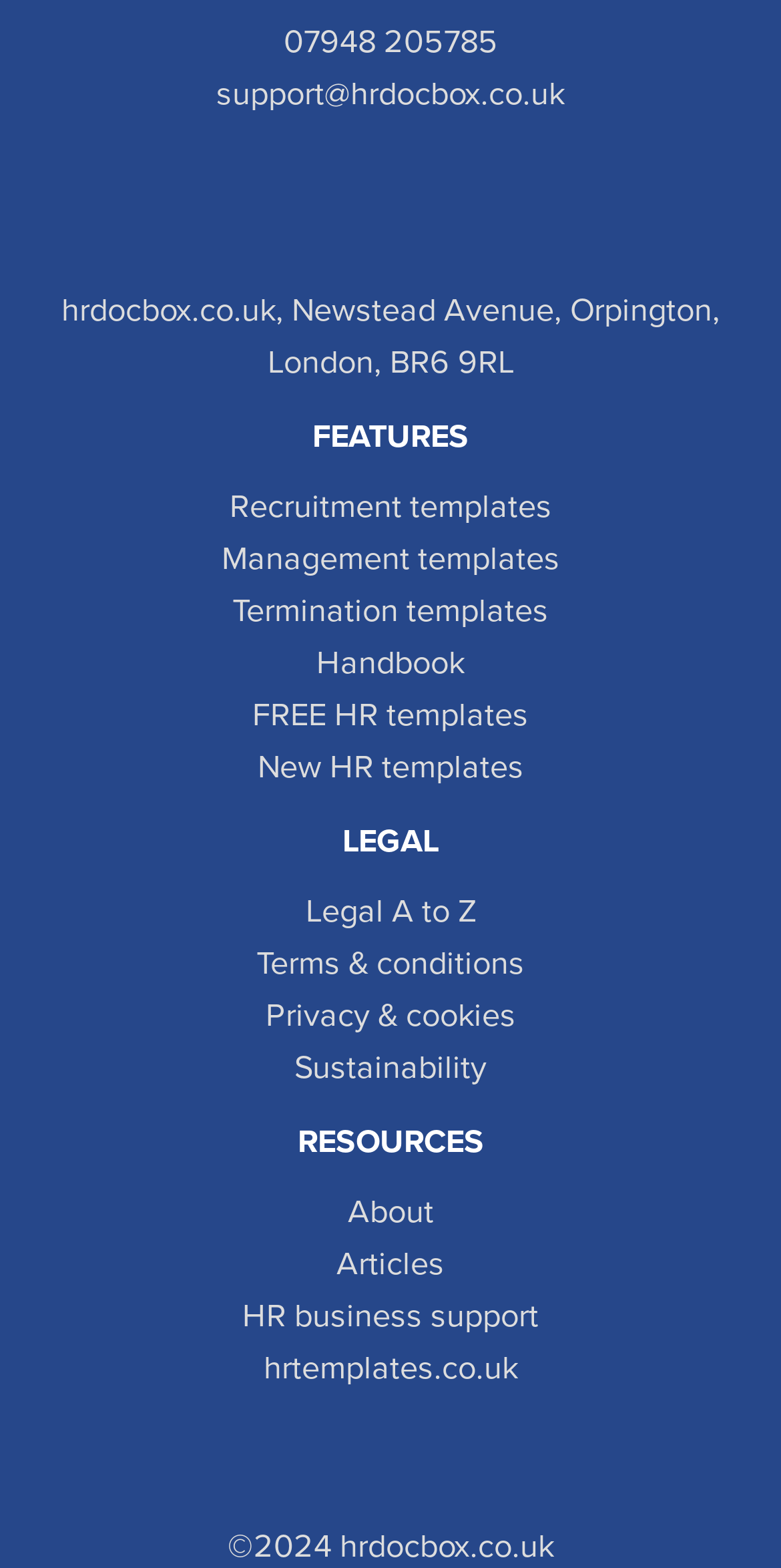What is the company's email address?
From the image, respond with a single word or phrase.

support@hrdocbox.co.uk